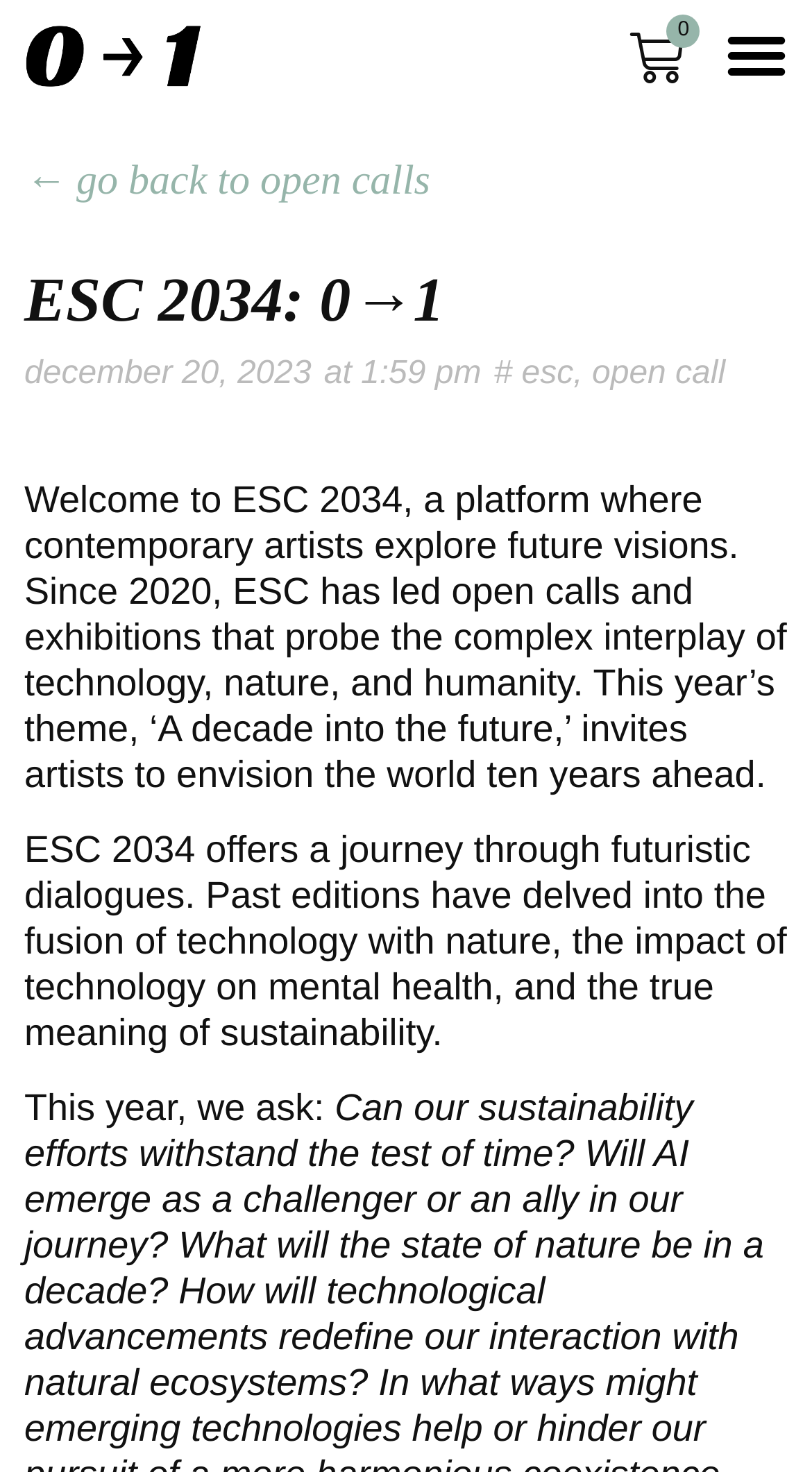Give a one-word or short phrase answer to the question: 
What is the purpose of the ESC 2034 platform?

Explore future visions